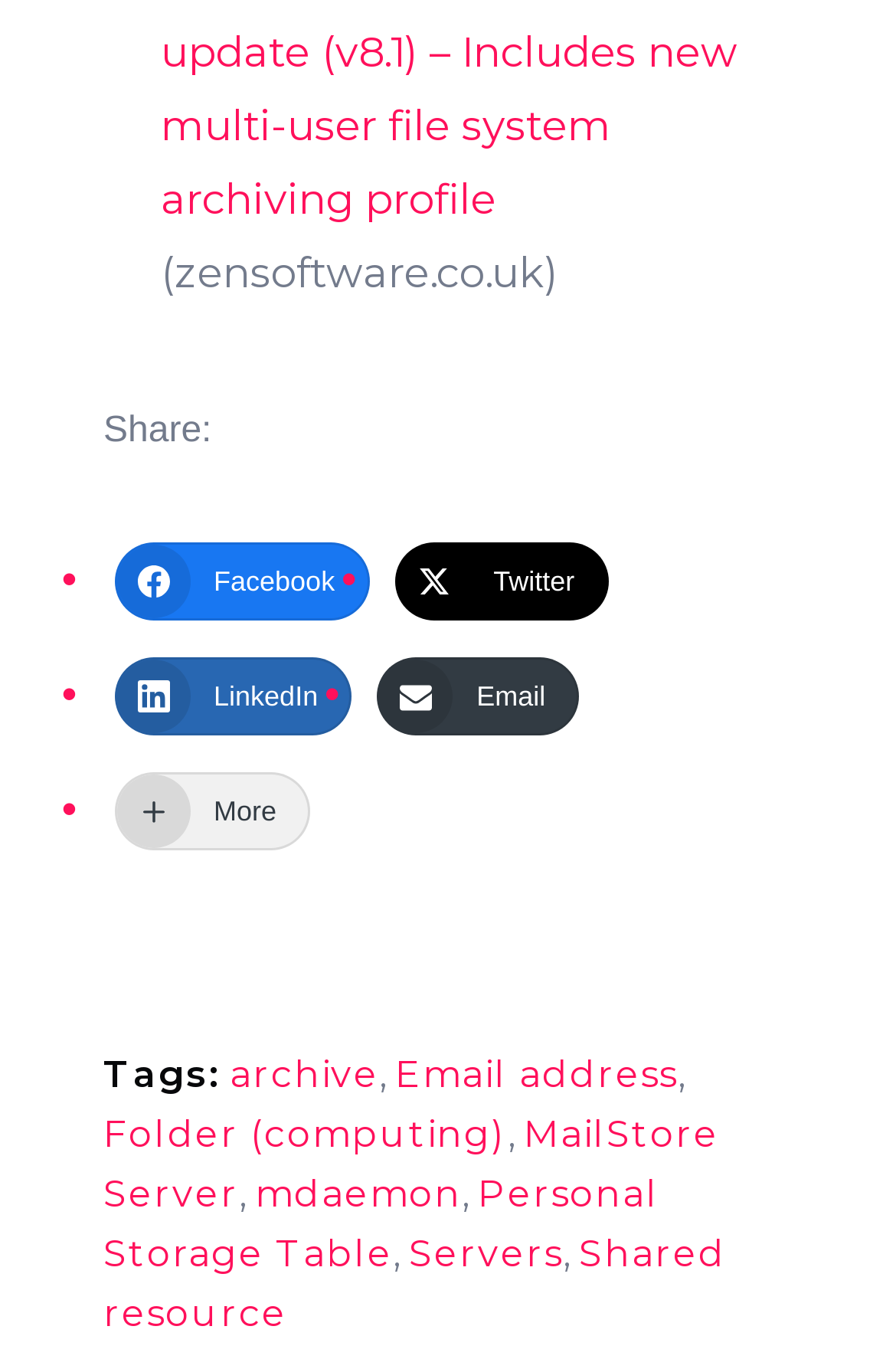Please specify the bounding box coordinates of the clickable section necessary to execute the following command: "Call (855) 96 522 5588".

None